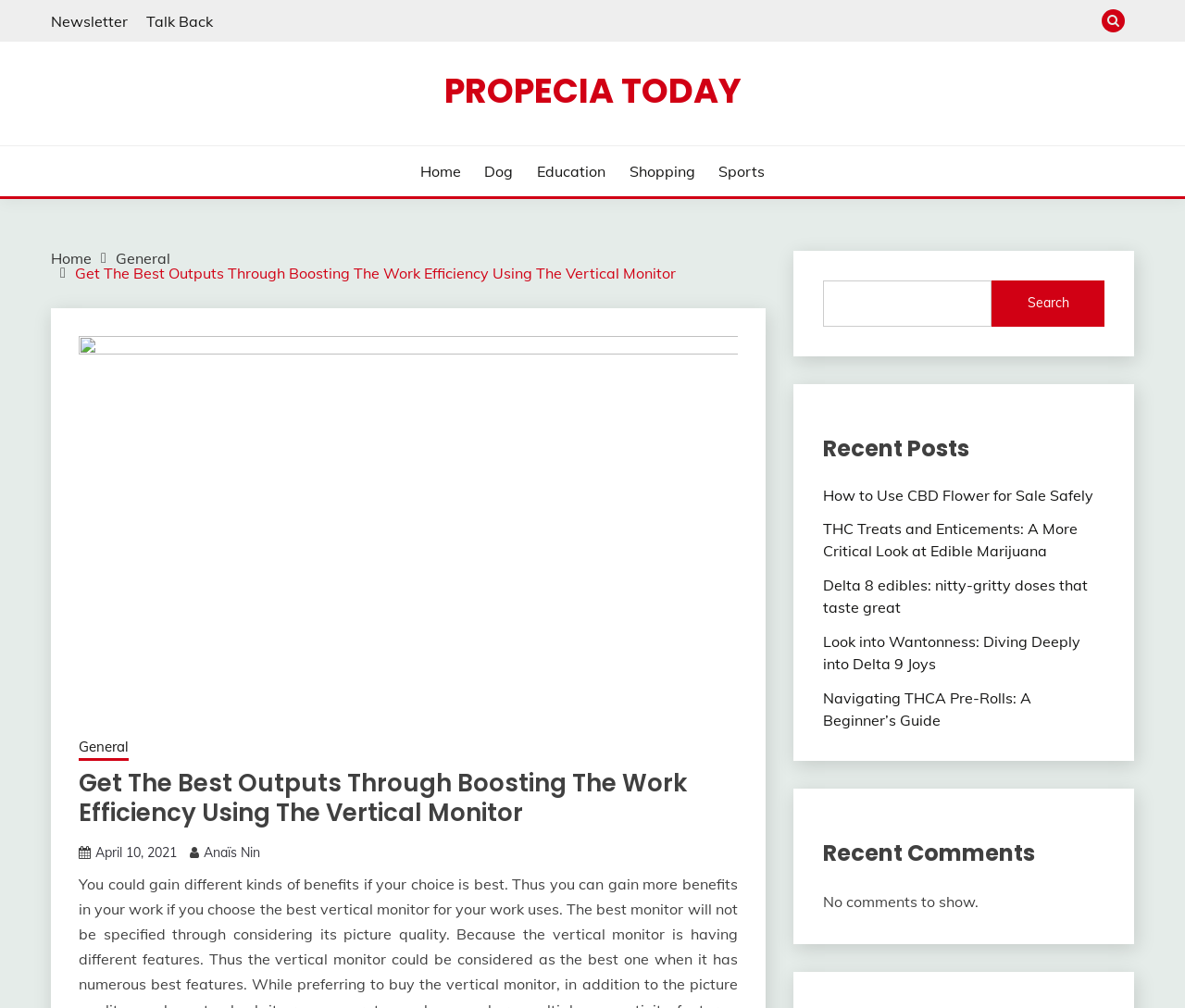Please determine the bounding box coordinates of the element's region to click in order to carry out the following instruction: "Subscribe to newsletter". The coordinates should be four float numbers between 0 and 1, i.e., [left, top, right, bottom].

[0.043, 0.011, 0.108, 0.03]